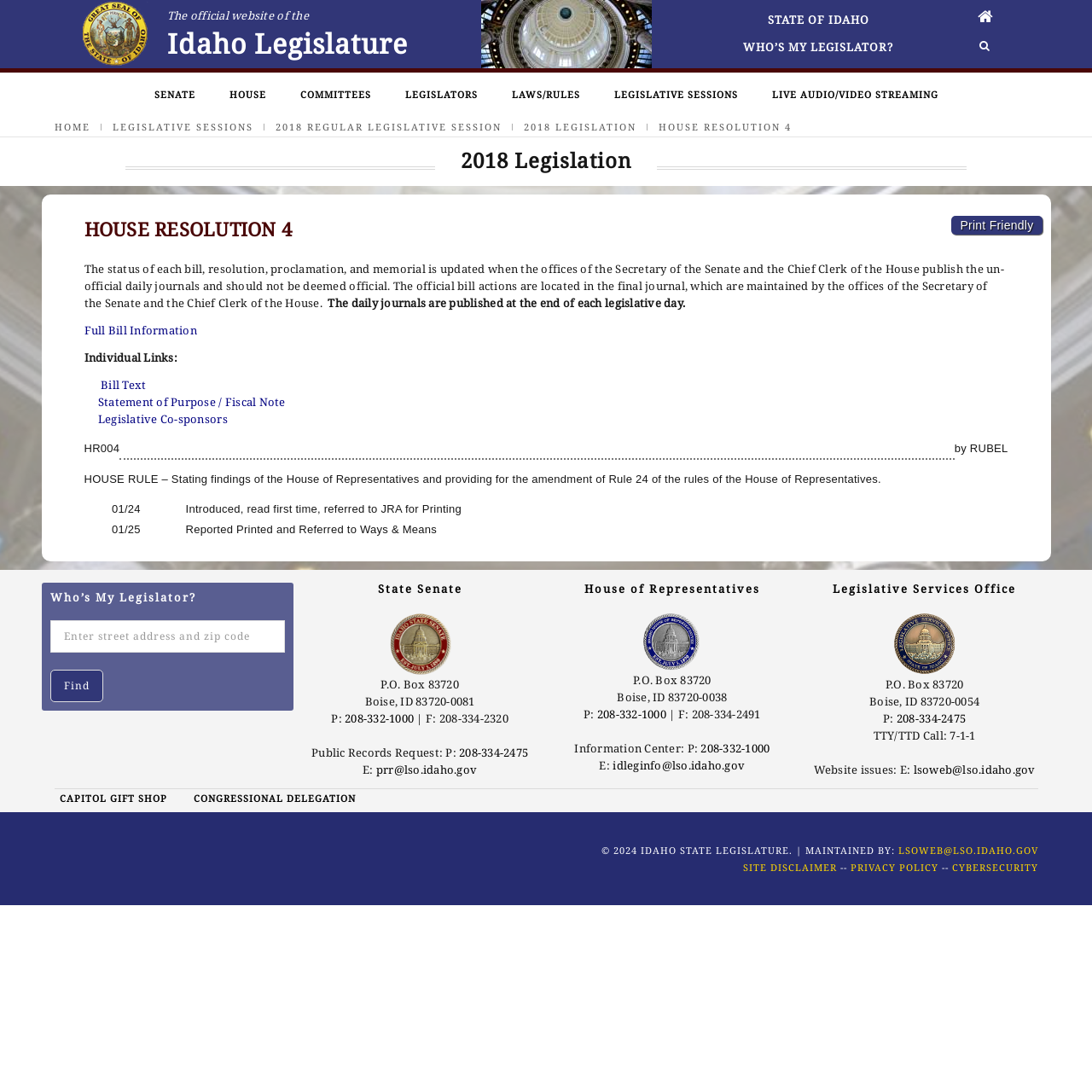Please respond to the question using a single word or phrase:
How many images are there on the webpage?

3